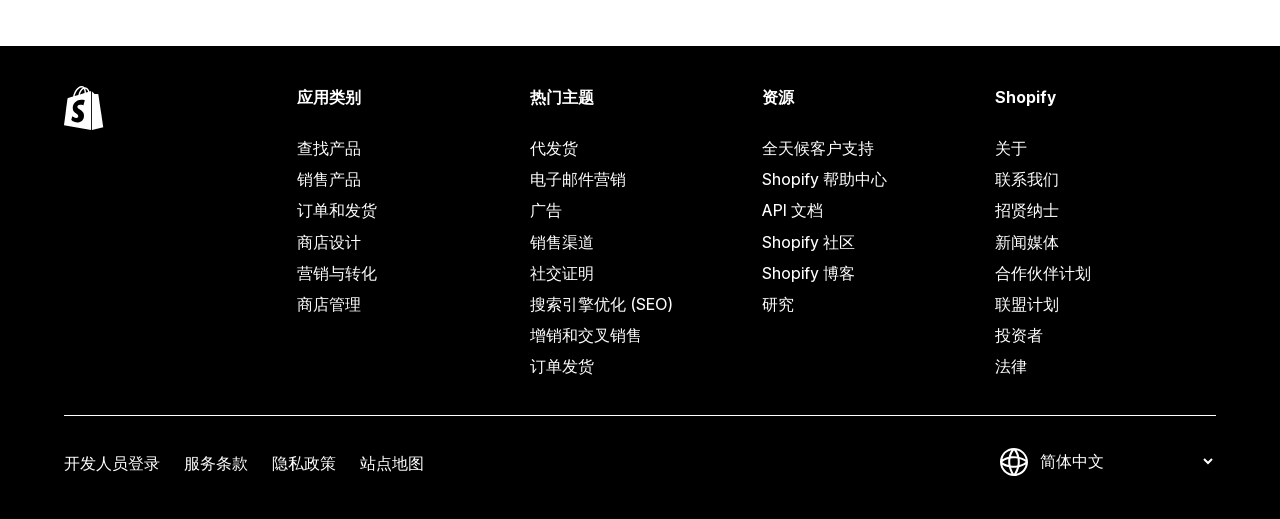Please identify the bounding box coordinates of the clickable region that I should interact with to perform the following instruction: "Read the 'VISIONS FROM NATURE' heading". The coordinates should be expressed as four float numbers between 0 and 1, i.e., [left, top, right, bottom].

None